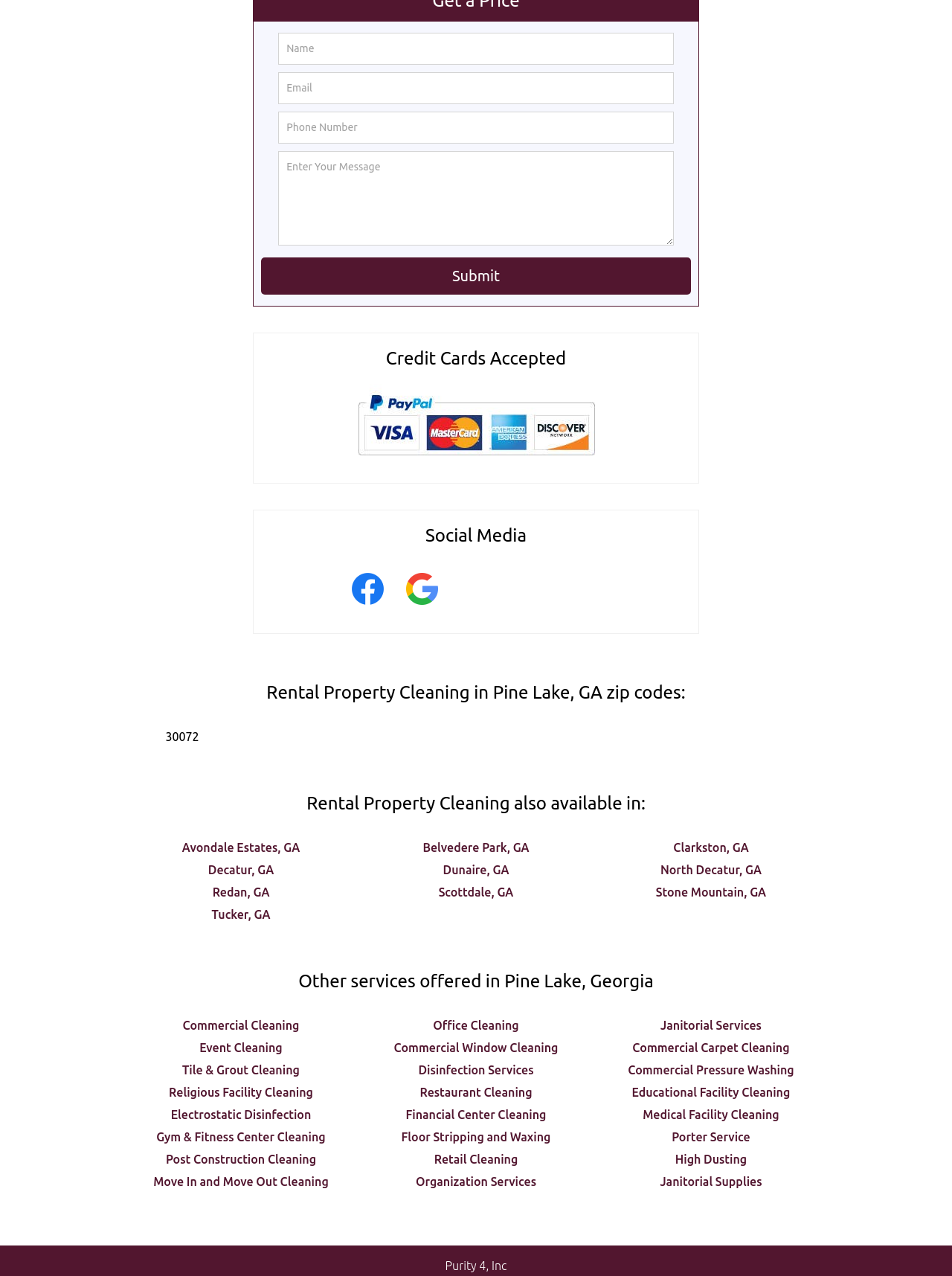Identify the bounding box coordinates necessary to click and complete the given instruction: "Get more information about commercial cleaning".

[0.192, 0.798, 0.314, 0.809]